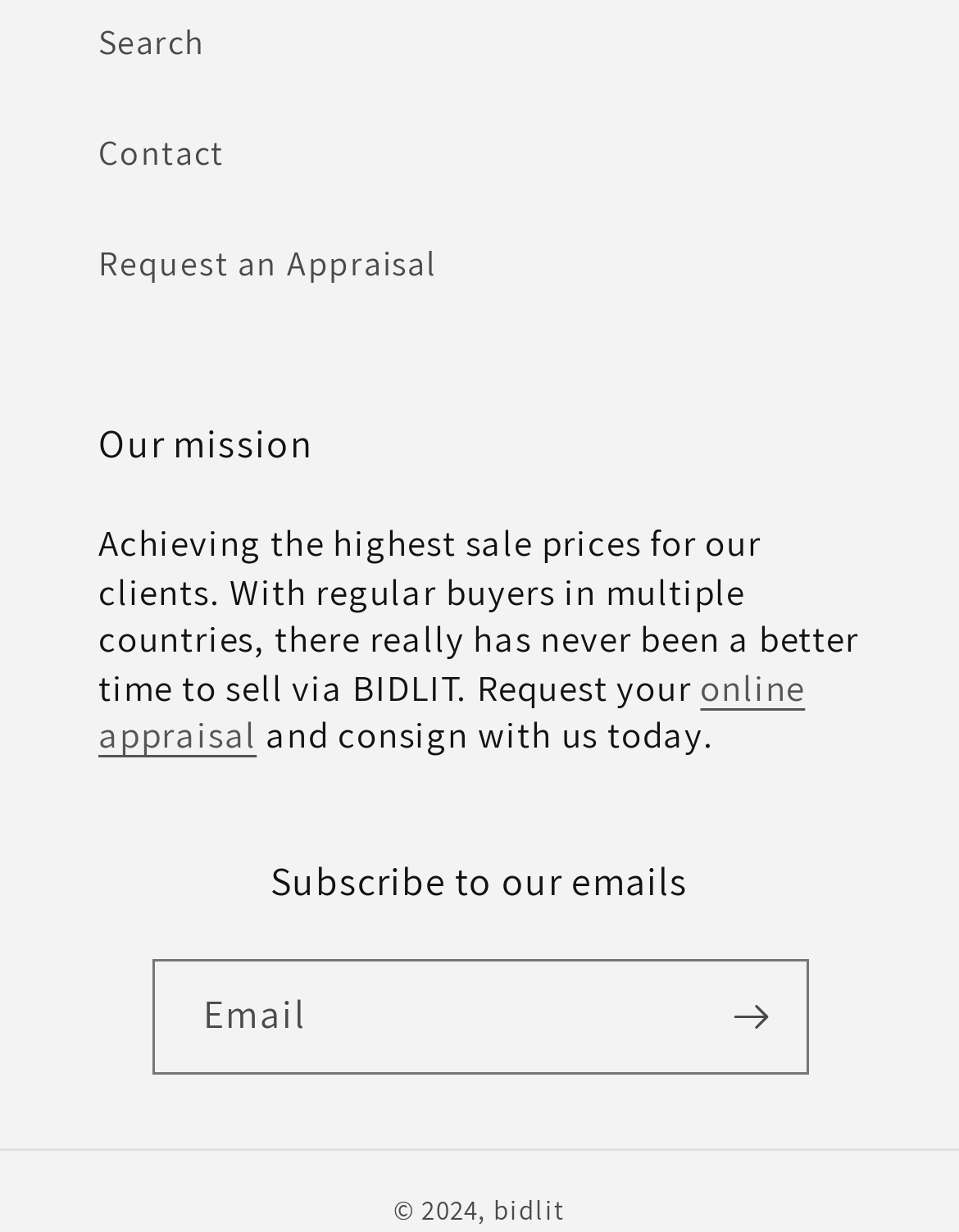Bounding box coordinates are to be given in the format (top-left x, top-left y, bottom-right x, bottom-right y). All values must be floating point numbers between 0 and 1. Provide the bounding box coordinate for the UI element described as: online appraisal

[0.103, 0.539, 0.84, 0.616]